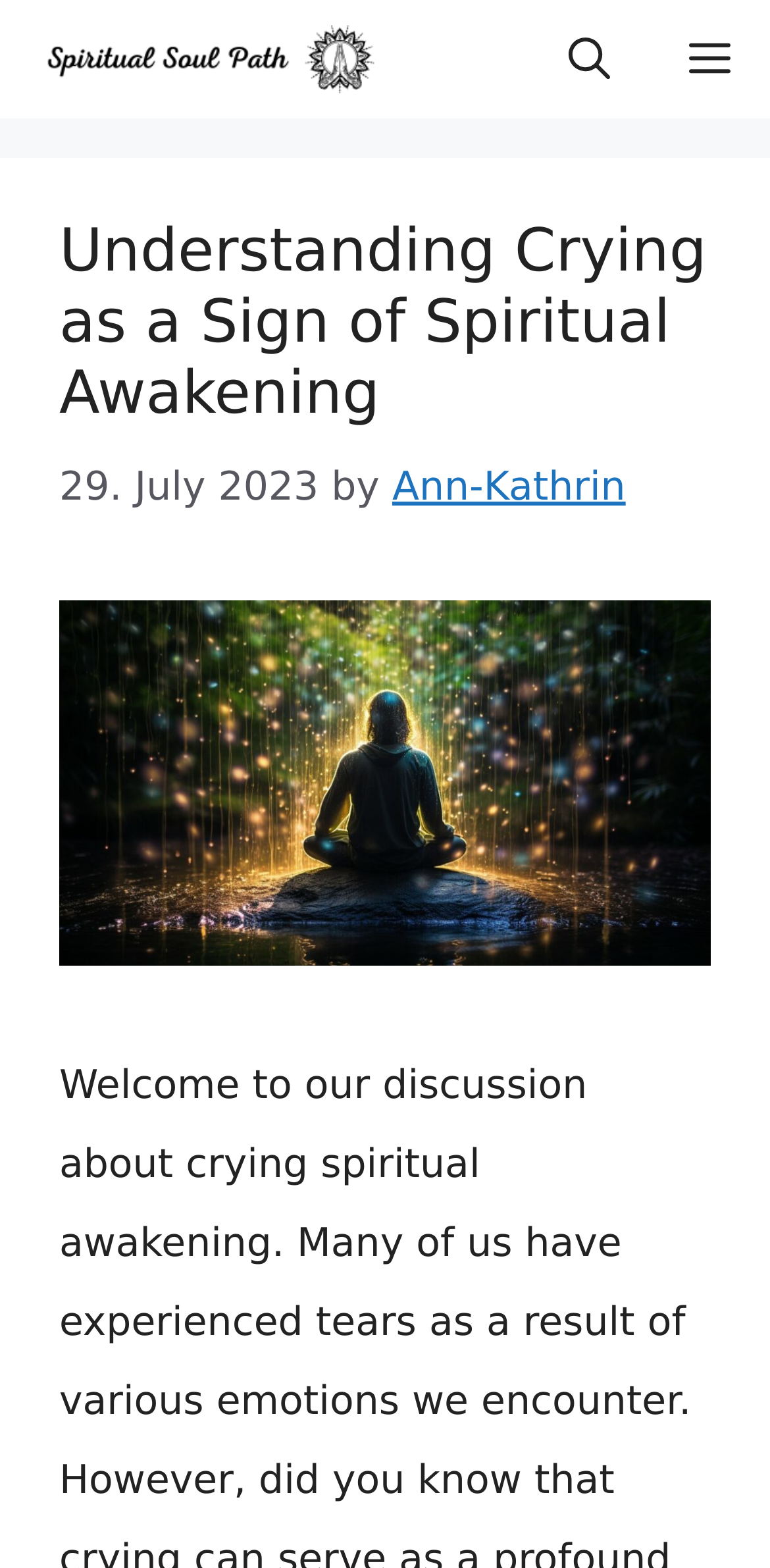Using the description "title="SpiritualSoulPath"", locate and provide the bounding box of the UI element.

[0.026, 0.0, 0.538, 0.076]